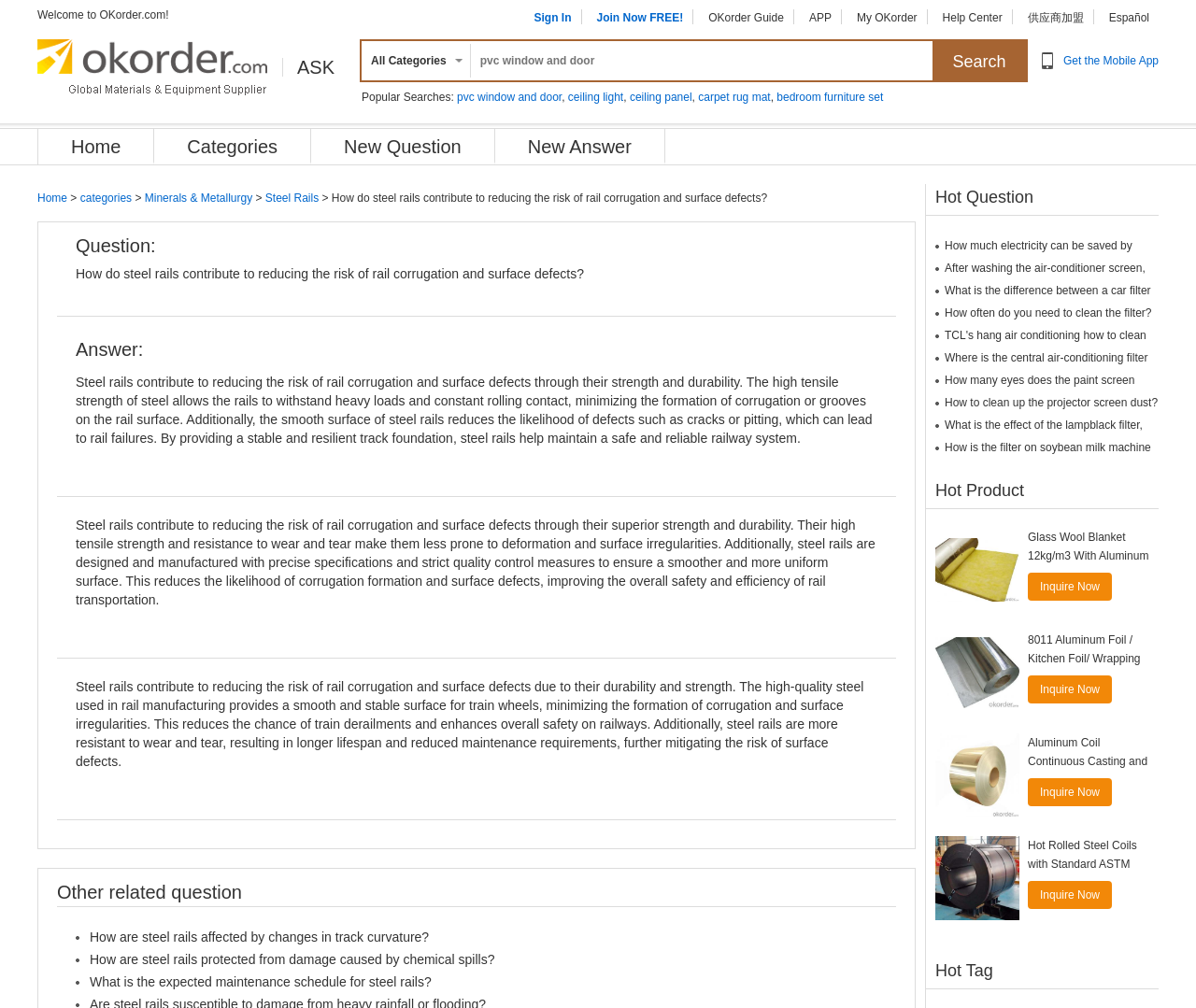Extract the bounding box coordinates of the UI element described: "Inquire Now". Provide the coordinates in the format [left, top, right, bottom] with values ranging from 0 to 1.

[0.859, 0.772, 0.93, 0.8]